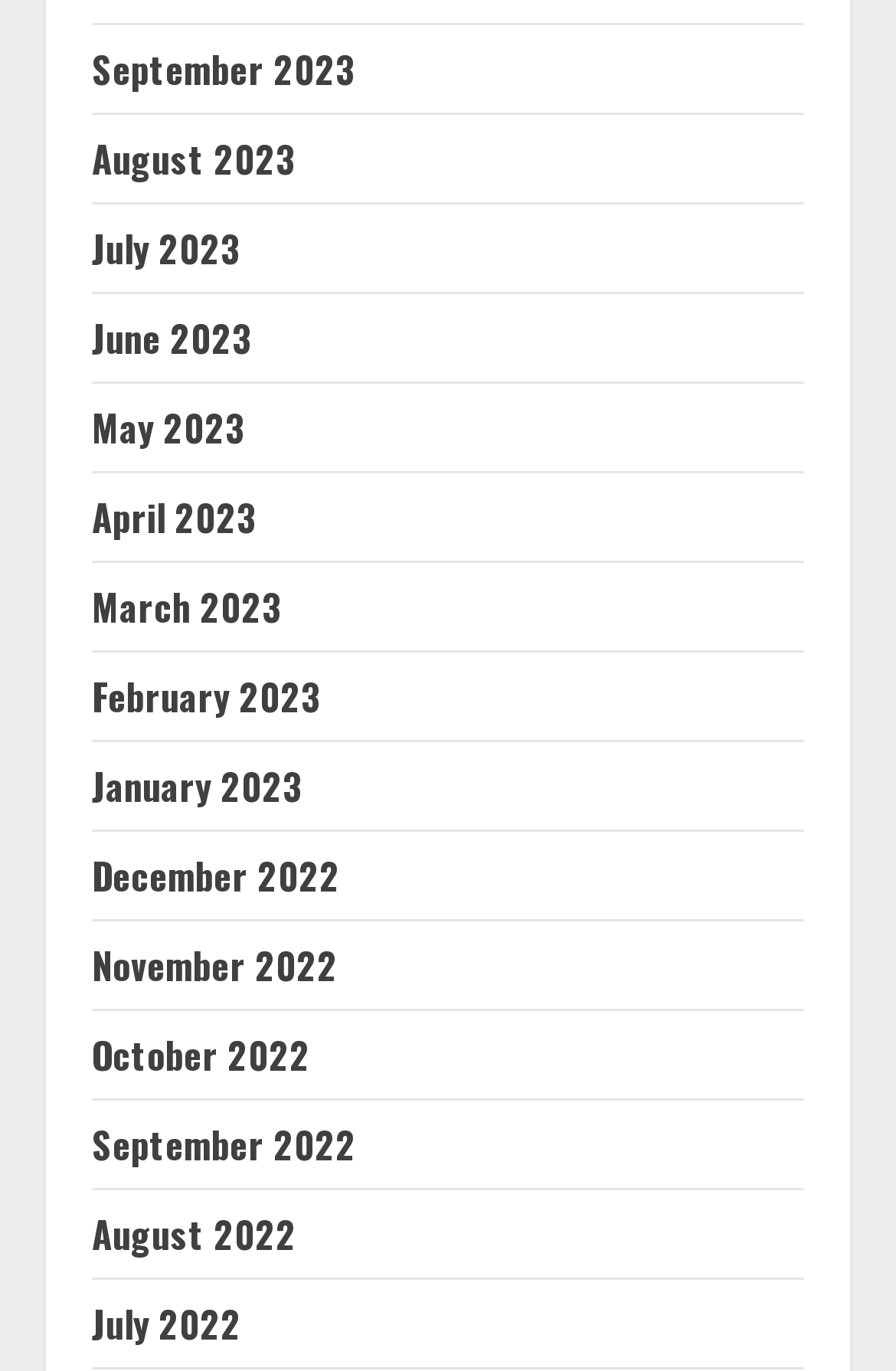Please find the bounding box coordinates of the element's region to be clicked to carry out this instruction: "check May 2023".

[0.103, 0.292, 0.274, 0.332]